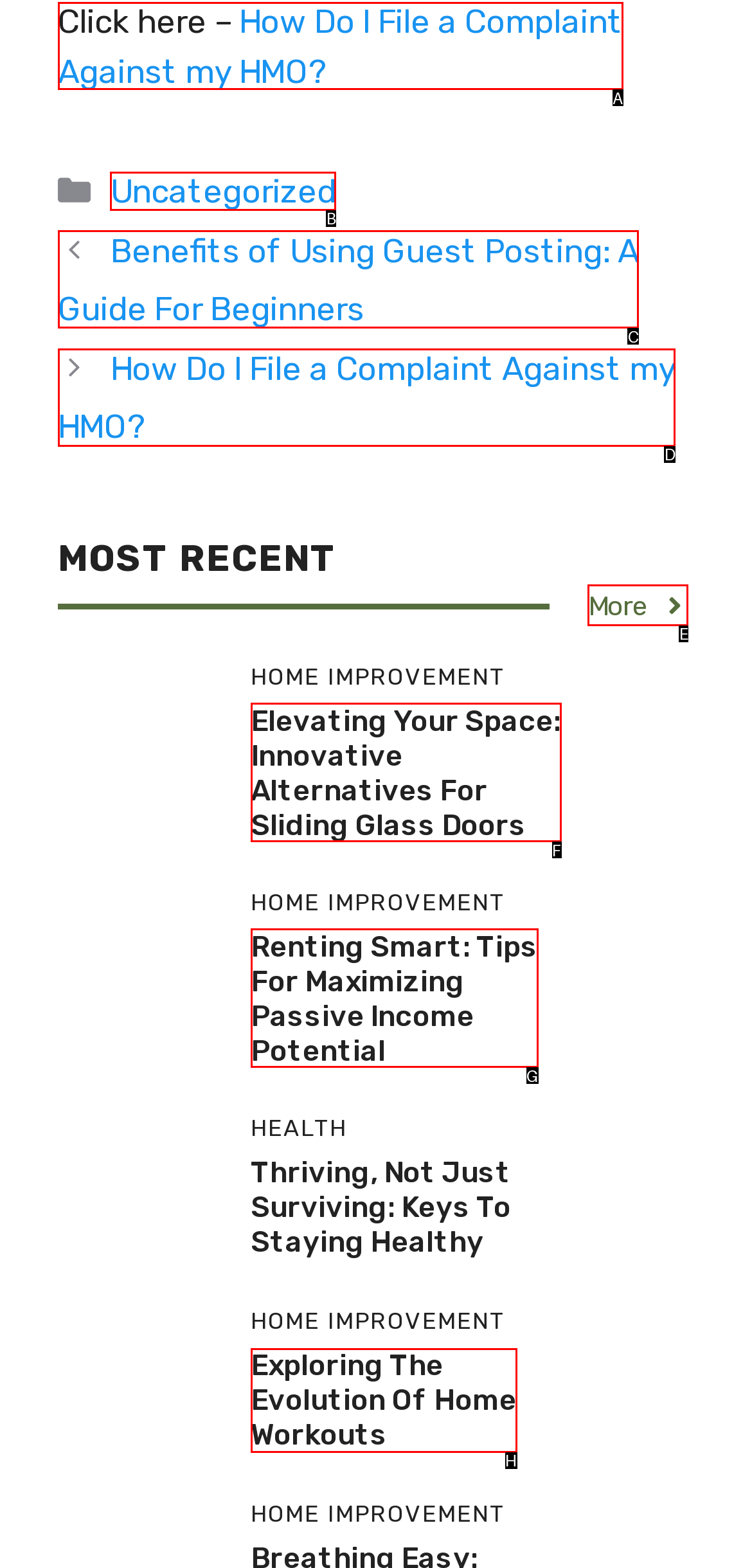Which UI element should you click on to achieve the following task: Click on 'More'? Provide the letter of the correct option.

E